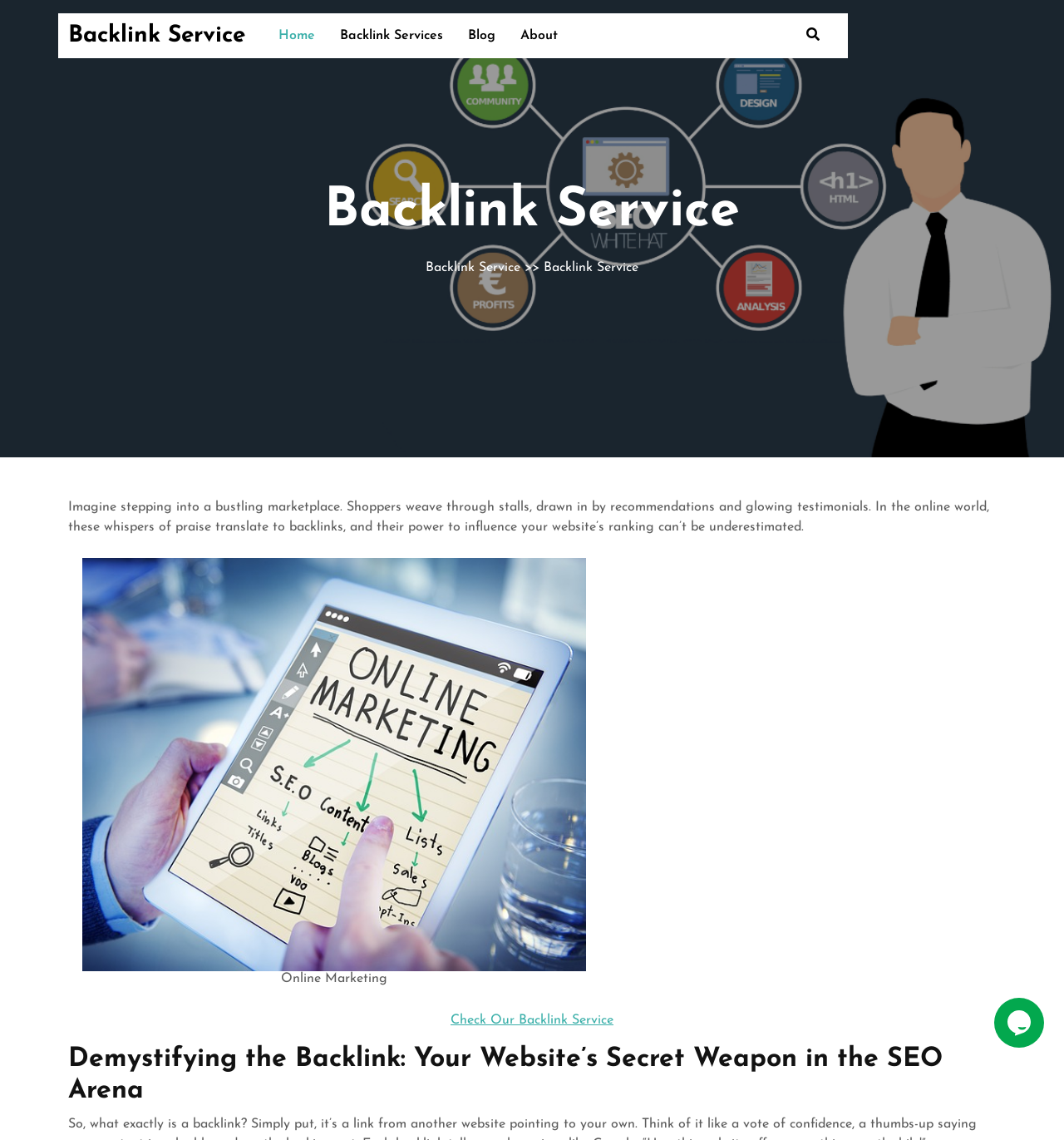Please find the bounding box coordinates of the section that needs to be clicked to achieve this instruction: "Open the chat widget".

[0.934, 0.875, 0.984, 0.919]